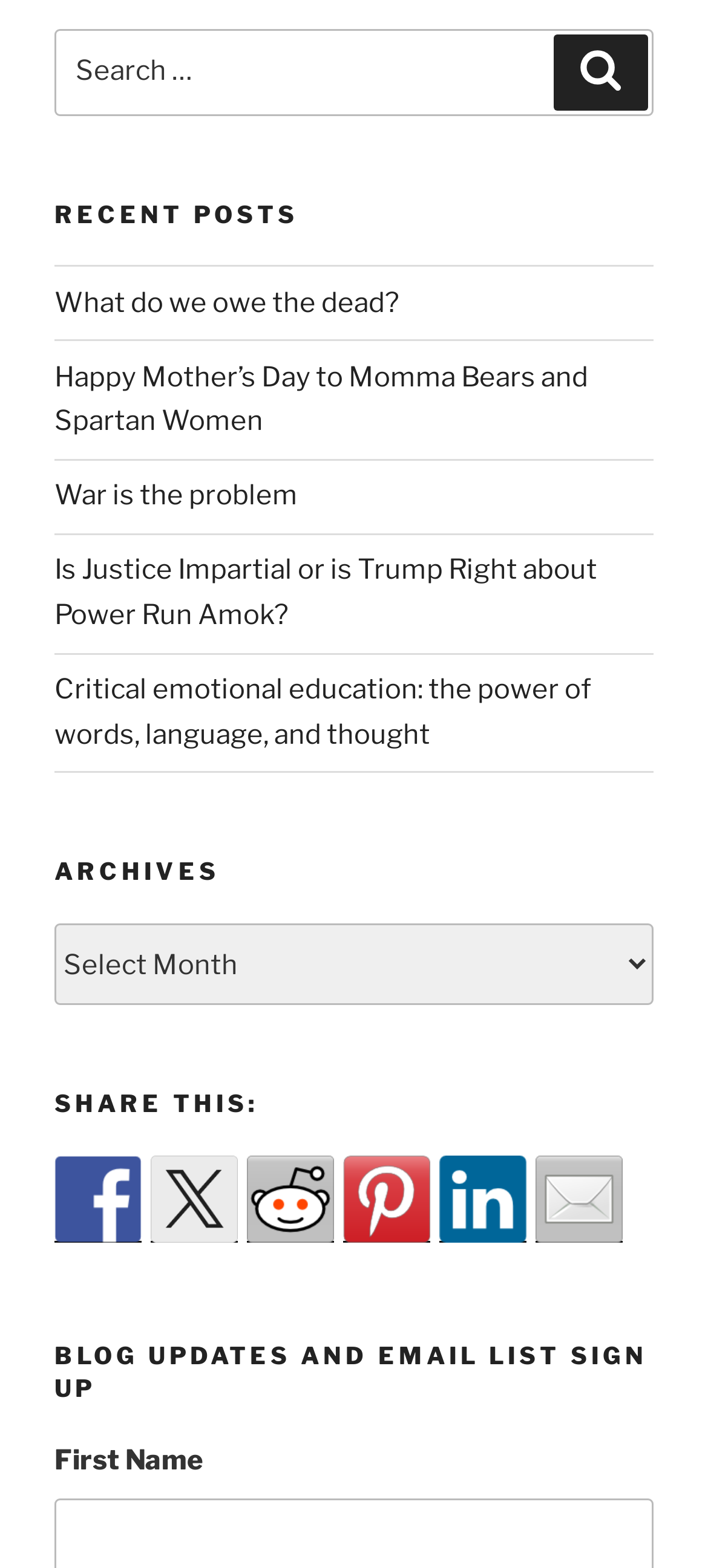Please find the bounding box coordinates of the section that needs to be clicked to achieve this instruction: "See all recent posts".

None